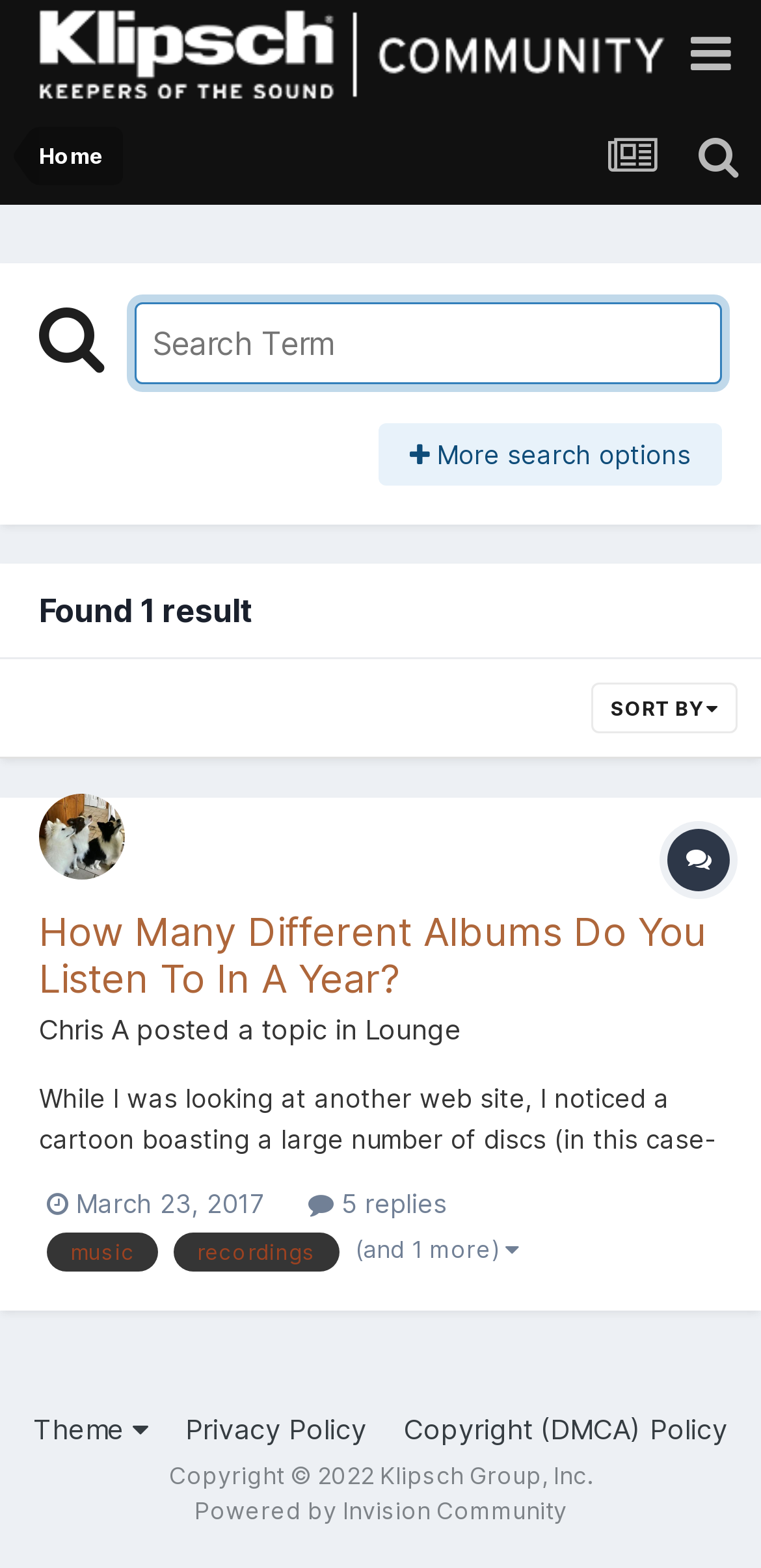Describe all the key features and sections of the webpage thoroughly.

The webpage is a forum page from the Klipsch Audio Community, showing results for tags "recordings". At the top, there is a logo of the community, which is an image with a link to the community's homepage. Next to the logo, there is a navigation menu with links to "Home" and other pages.

Below the navigation menu, there is a main content area that takes up most of the page. On the top-left of this area, there is a search bar with a button and a link to more search options. Below the search bar, there is a message indicating that one result was found.

The main content area is dominated by a single topic, which is a discussion thread. The thread is titled "How Many Different Albums Do You Listen To In A Year?" and is posted by a user named Chris A. The thread has a brief summary and is categorized under the "Lounge" section. There are also links to the user's profile and the topic's replies.

On the right side of the thread, there is a table with information about the topic, including the date it was posted and the number of replies. Below the table, there are links to related tags, including "music" and "recordings".

At the bottom of the page, there is a footer area with links to the community's theme, privacy policy, and copyright information. There is also a copyright notice and a message indicating that the community is powered by Invision Community.